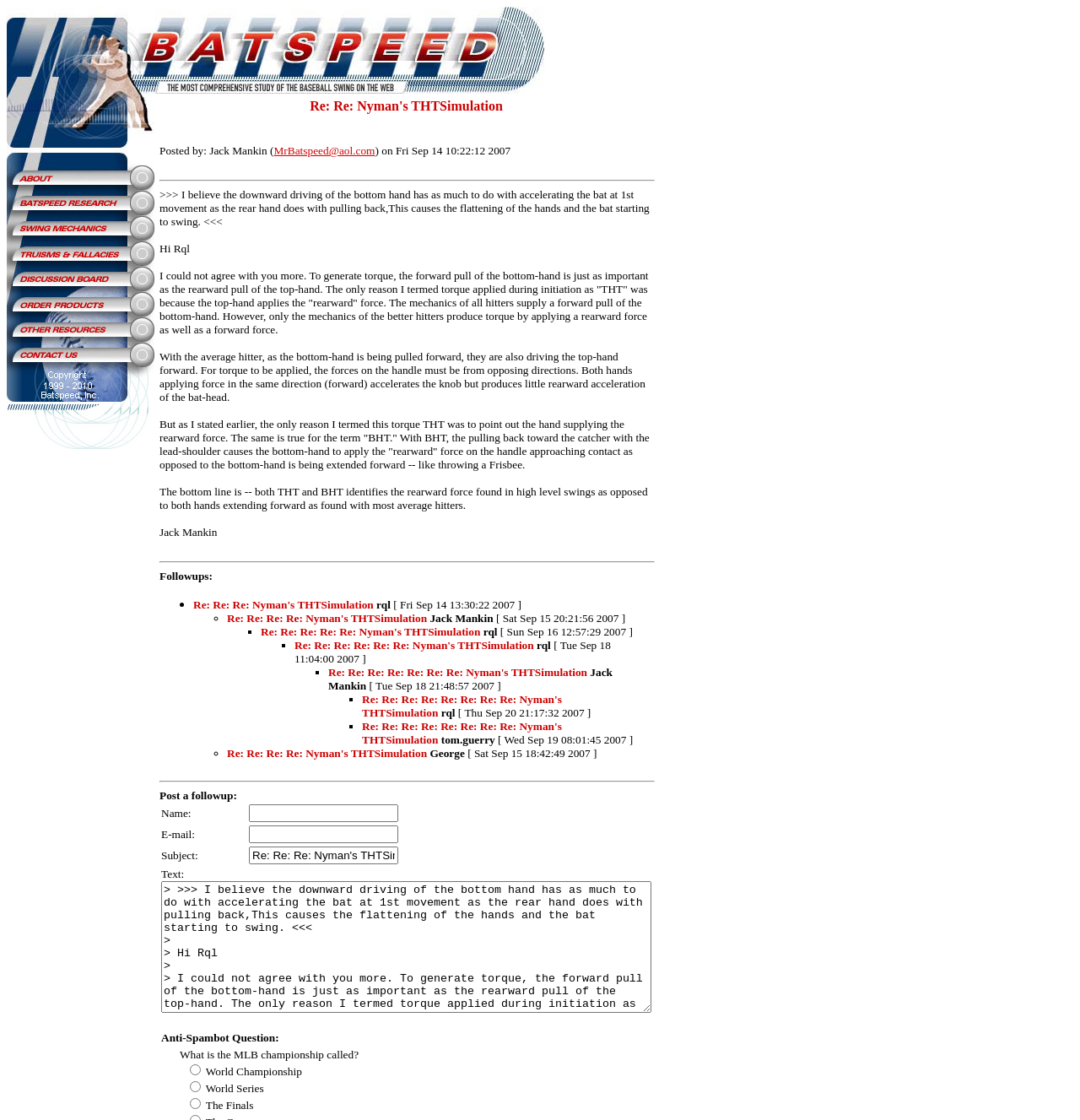What is the purpose of the 'Discussion Board' section?
Please use the image to provide an in-depth answer to the question.

The 'Discussion Board' section is likely a forum where users can discuss topics related to baseball swing, as indicated by the presence of links to specific discussion threads and the format of the section, which resembles a typical online forum.